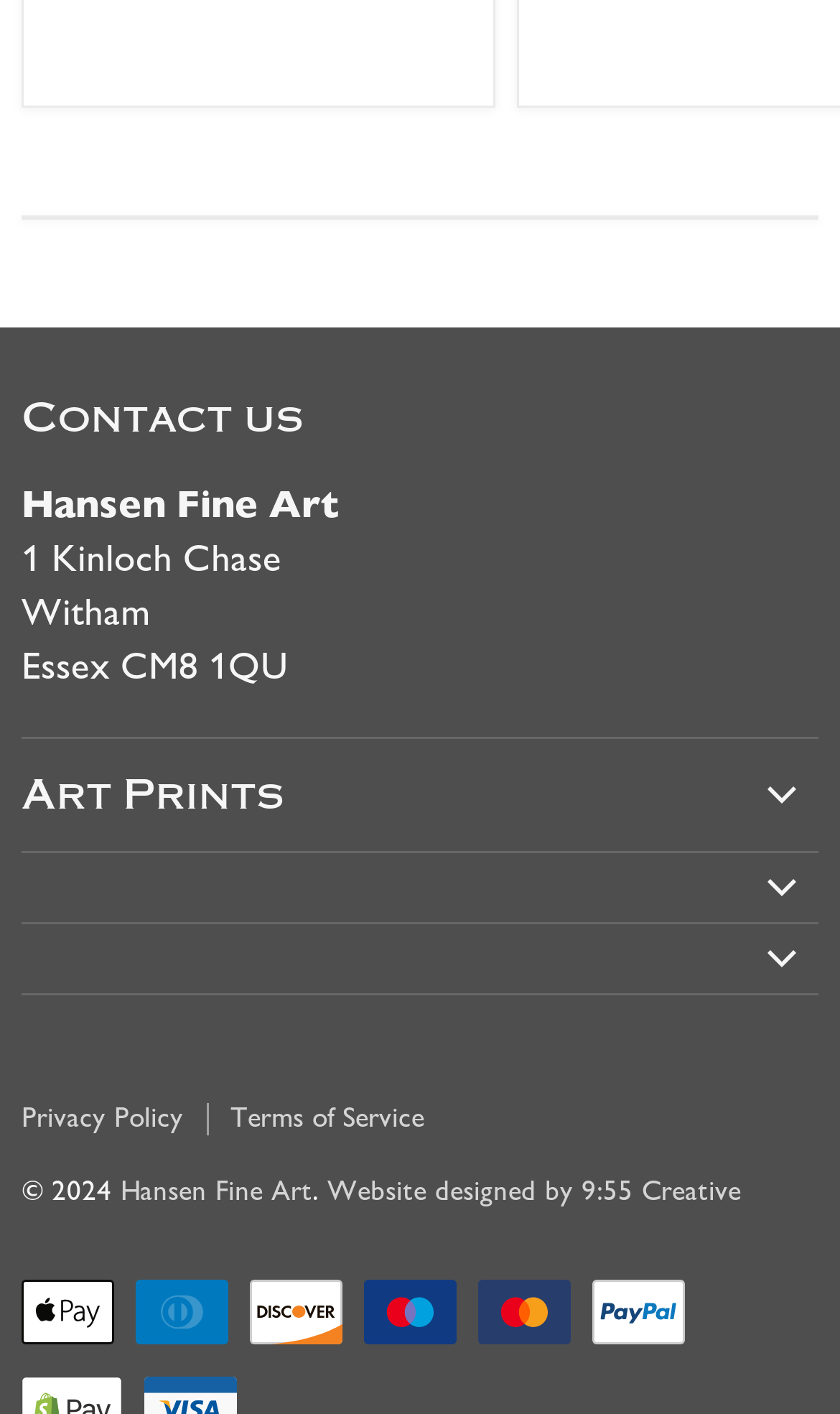Please mark the clickable region by giving the bounding box coordinates needed to complete this instruction: "View Aviation Art".

[0.026, 0.607, 0.215, 0.635]